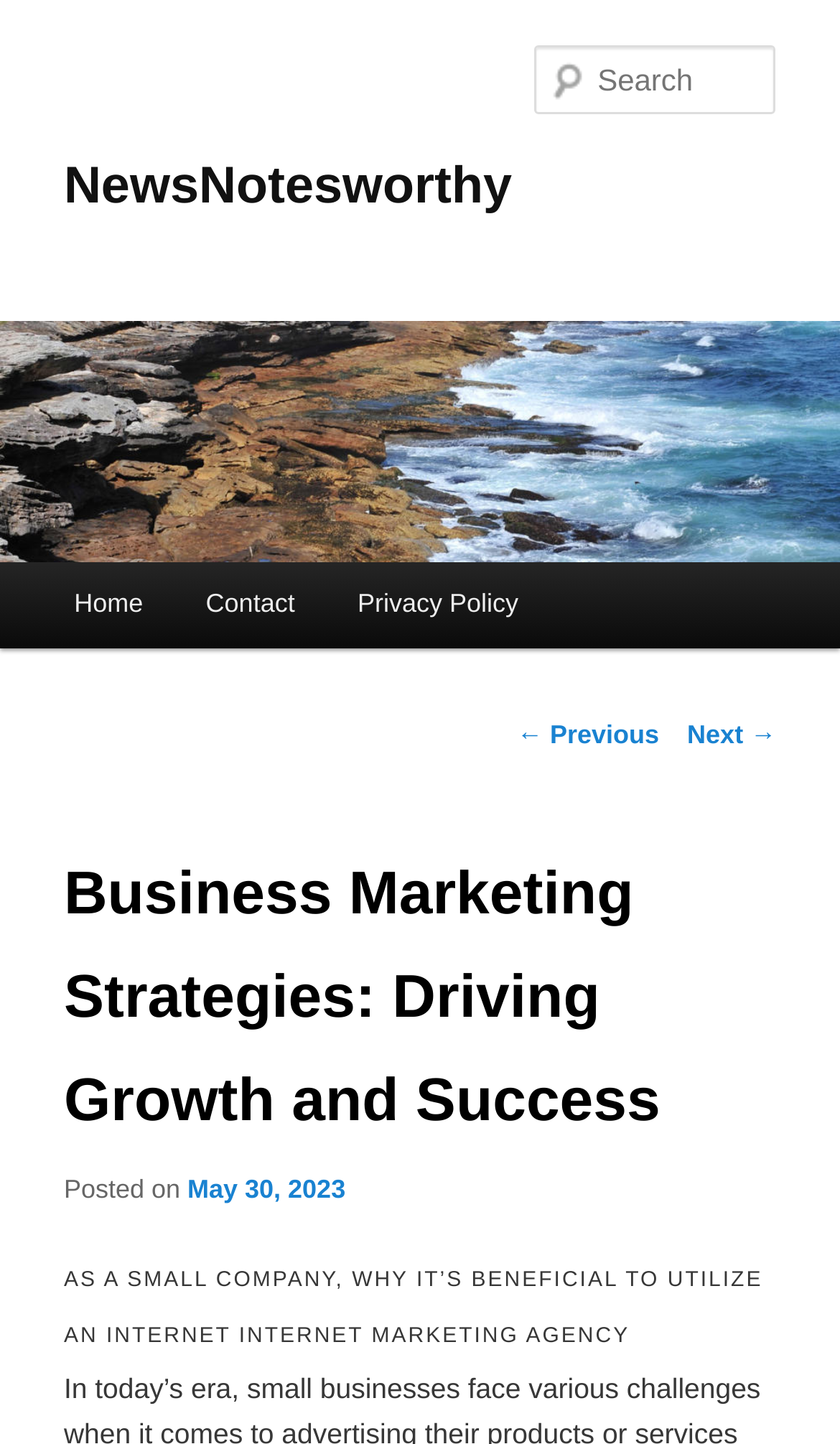Find the bounding box coordinates of the element to click in order to complete the given instruction: "go to home page."

[0.051, 0.39, 0.208, 0.449]